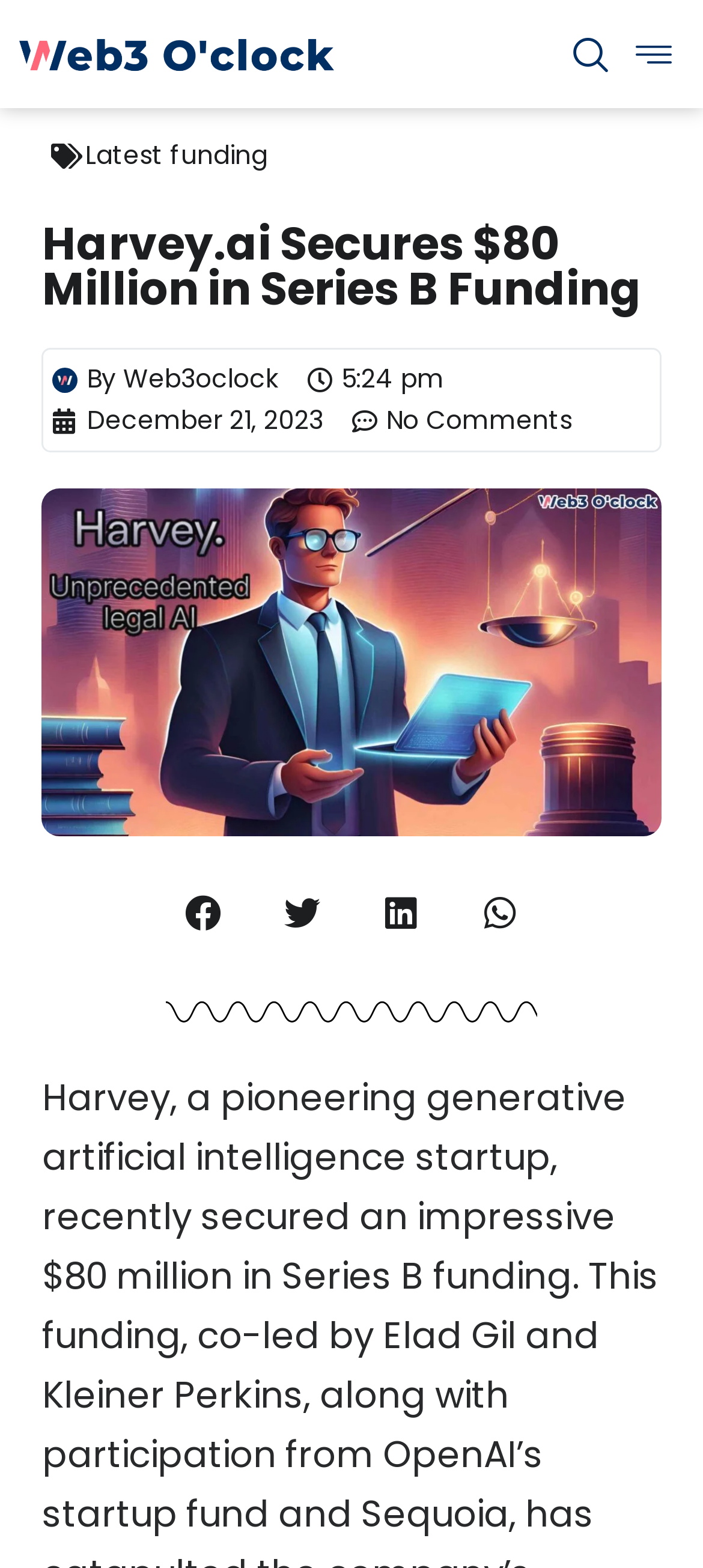Calculate the bounding box coordinates of the UI element given the description: "By Web3oclock".

[0.075, 0.229, 0.396, 0.255]